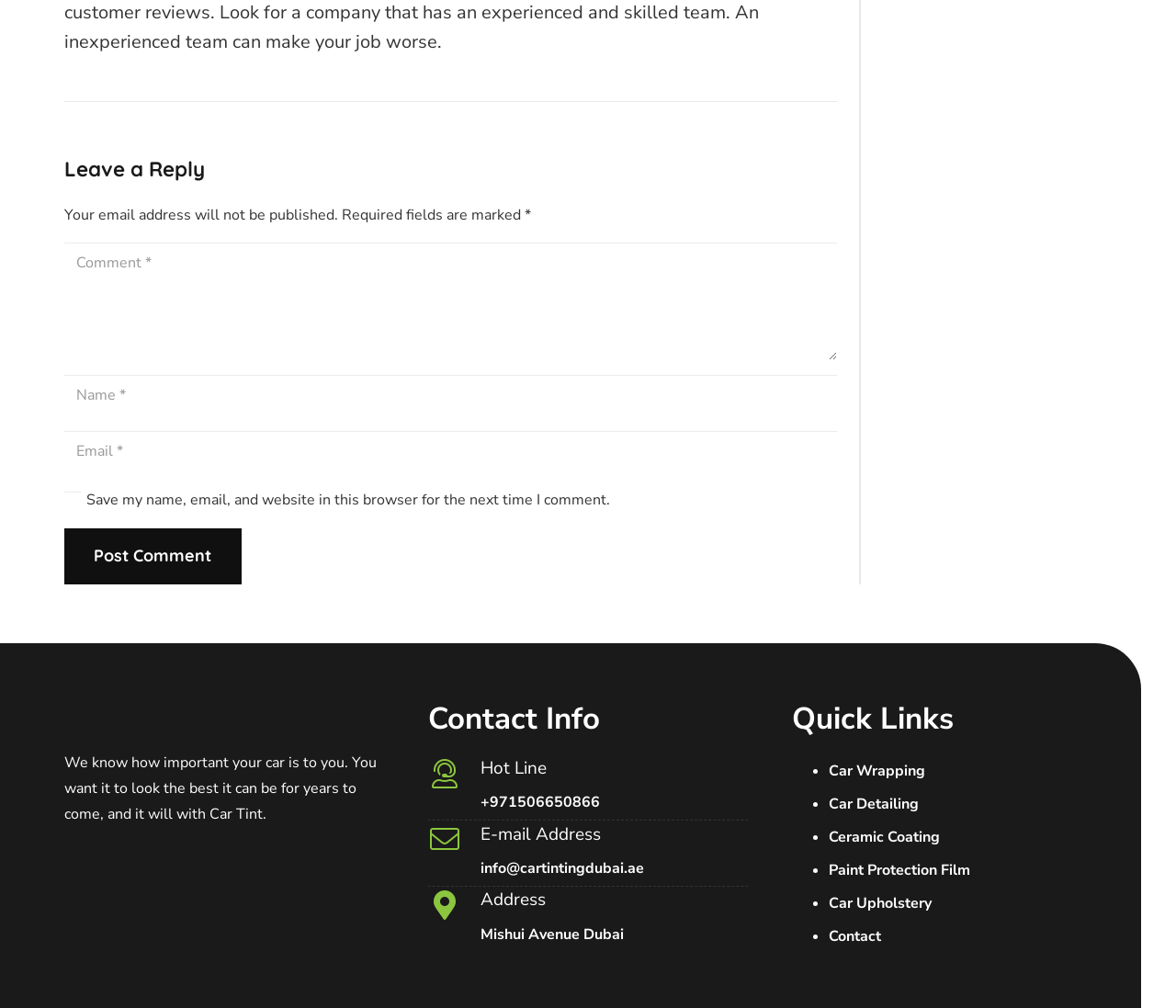What is the company's contact phone number?
Using the image as a reference, give a one-word or short phrase answer.

+971506650866